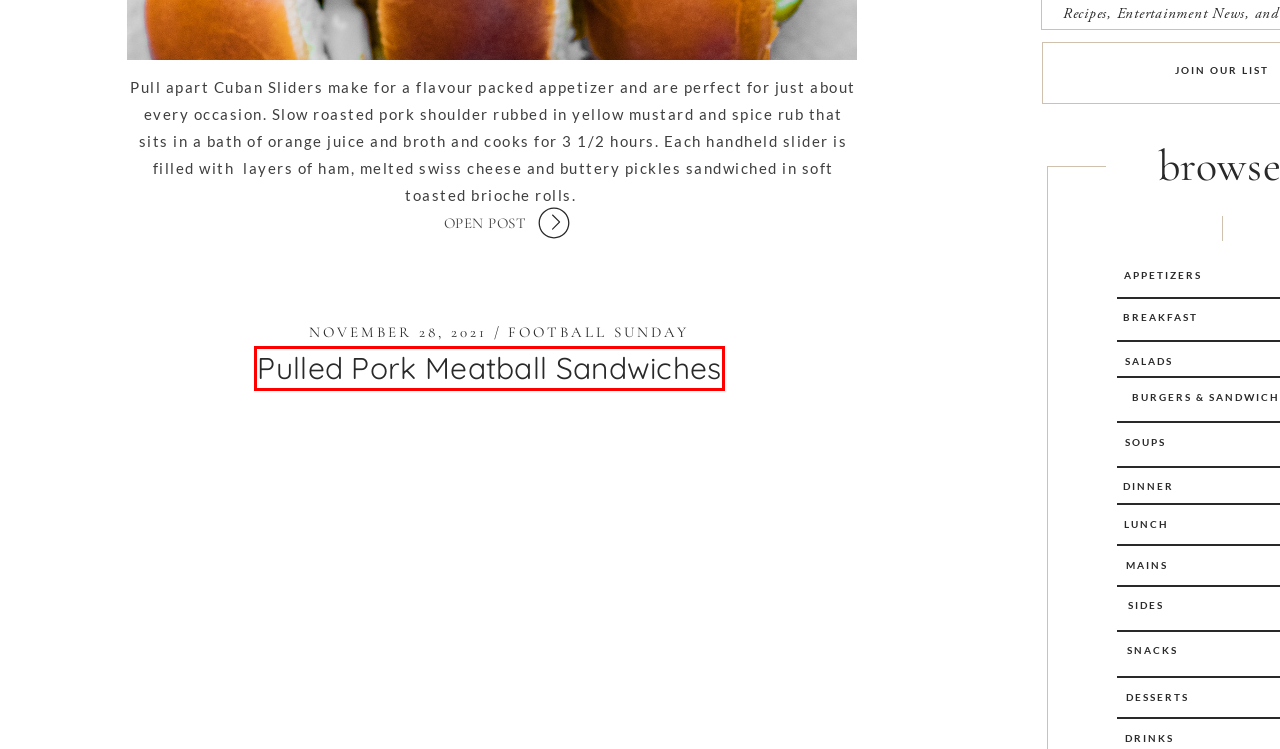You have a screenshot showing a webpage with a red bounding box highlighting an element. Choose the webpage description that best fits the new webpage after clicking the highlighted element. The descriptions are:
A. BBQ PULLED PORK SANDWICH - thecommunalfeast.com
B. WHOLE30 BREAKFAST - thecommunalfeast.com
C. Football Sunday Archives - thecommunalfeast.com
D. SLOW COOKER PULLED PORK BÁNH MÌ - thecommunalfeast.com
E. Pulled Pork Meatball Sandwiches - thecommunalfeast.com
F. Breakfast brussel sprout hash - thecommunalfeast.com
G. Lunch Archives - thecommunalfeast.com
H. Cuban Sliders - thecommunalfeast.com

E